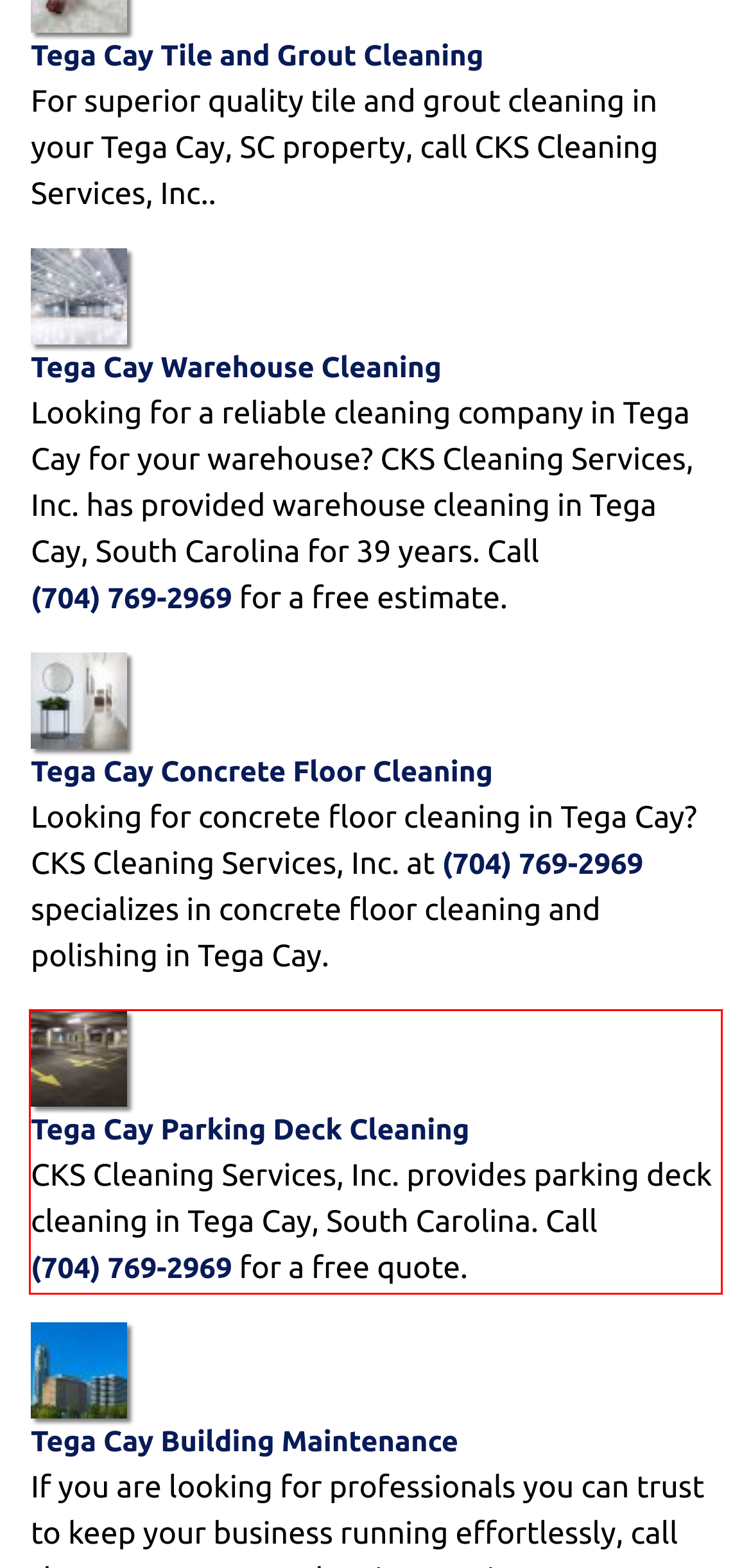Look at the screenshot of the webpage, locate the red rectangle bounding box, and generate the text content that it contains.

Tega Cay Parking Deck Cleaning CKS Cleaning Services, Inc. provides parking deck cleaning in Tega Cay, South Carolina. Call (704) 769-2969 for a free quote.